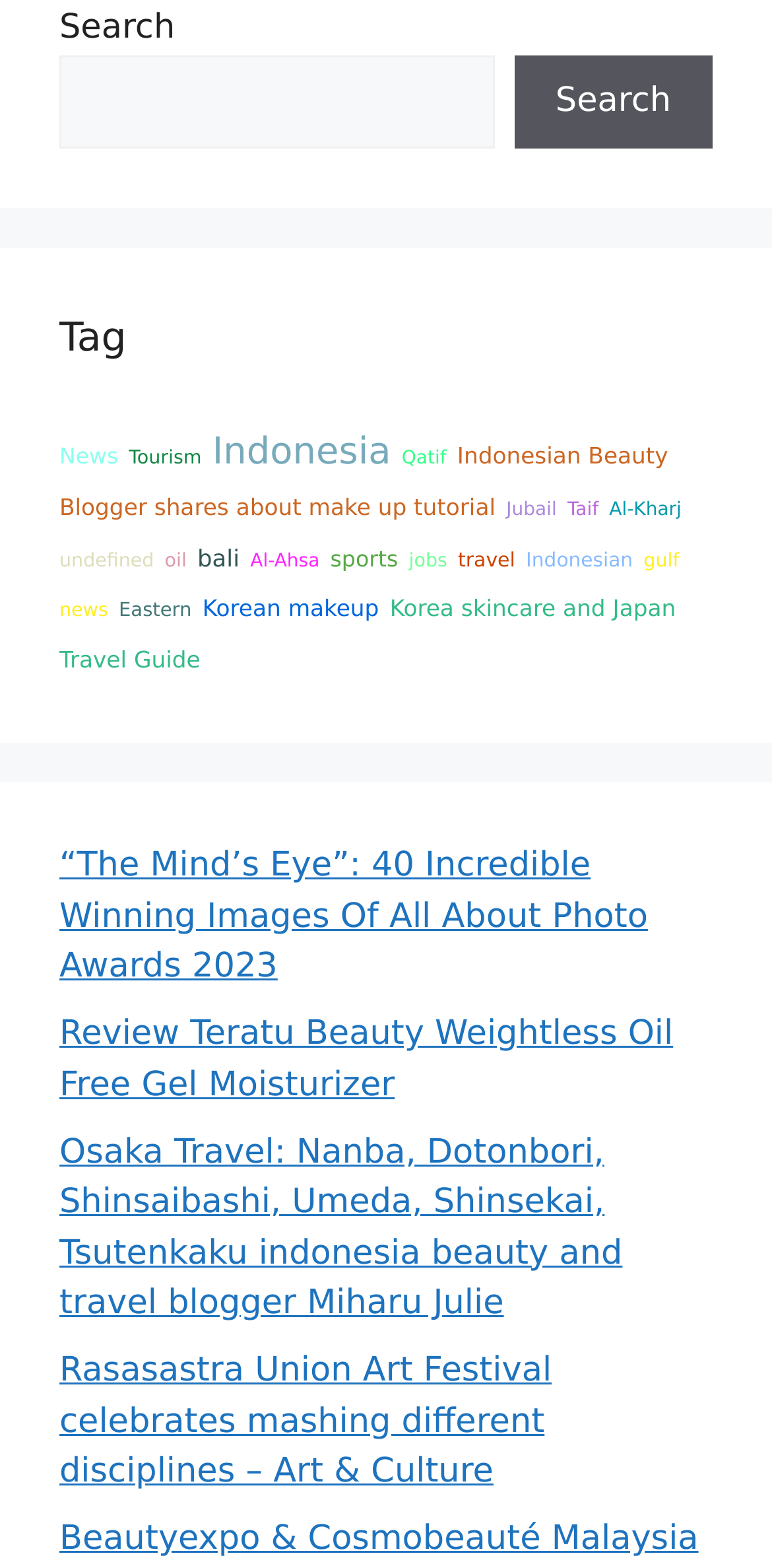Answer the following query with a single word or phrase:
What is the last link on the webpage?

Rasasastra Union Art Festival celebrates mashing different disciplines – Art & Culture